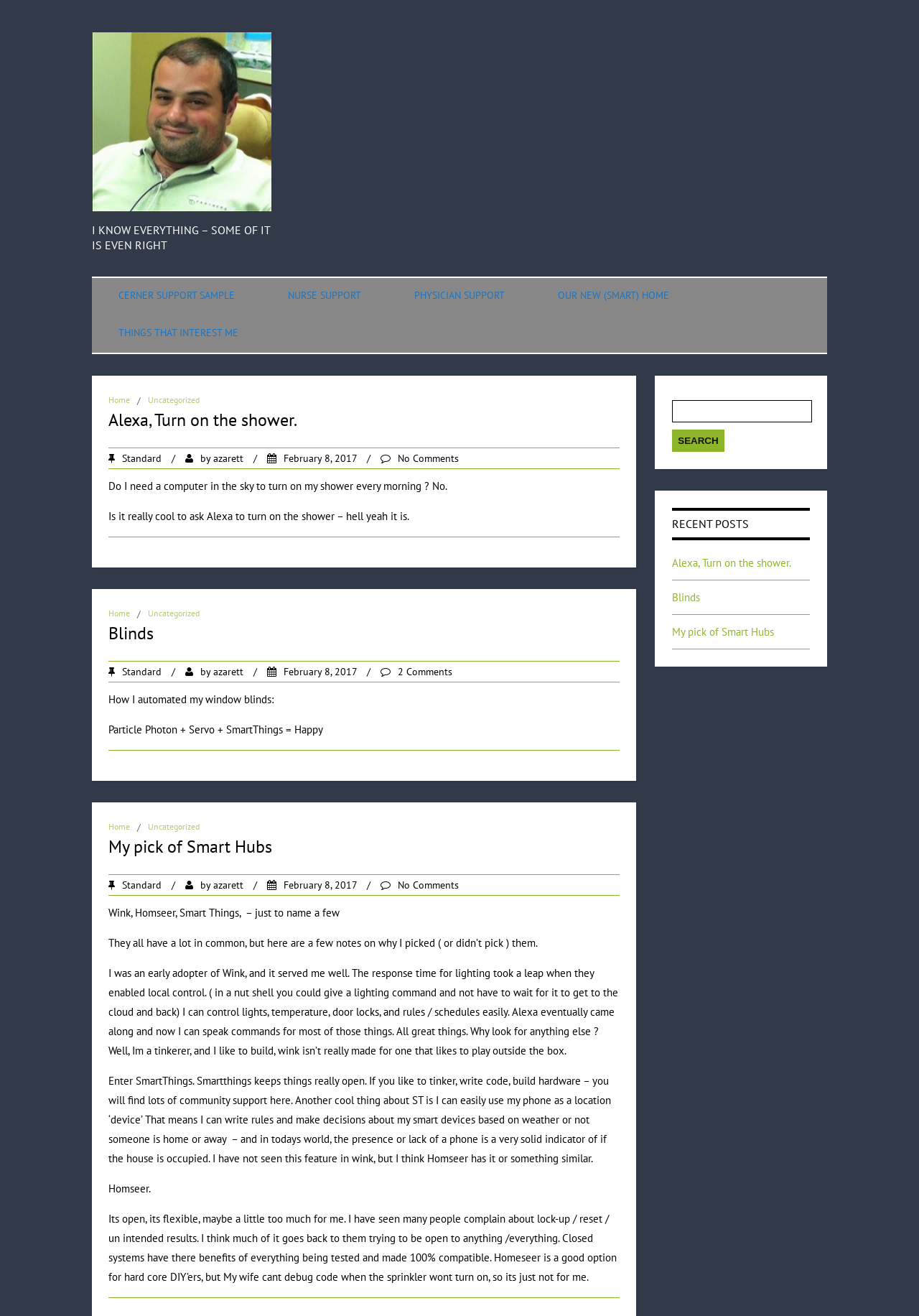Please determine the bounding box coordinates for the element with the description: "Cerner Support Sample".

[0.1, 0.211, 0.284, 0.239]